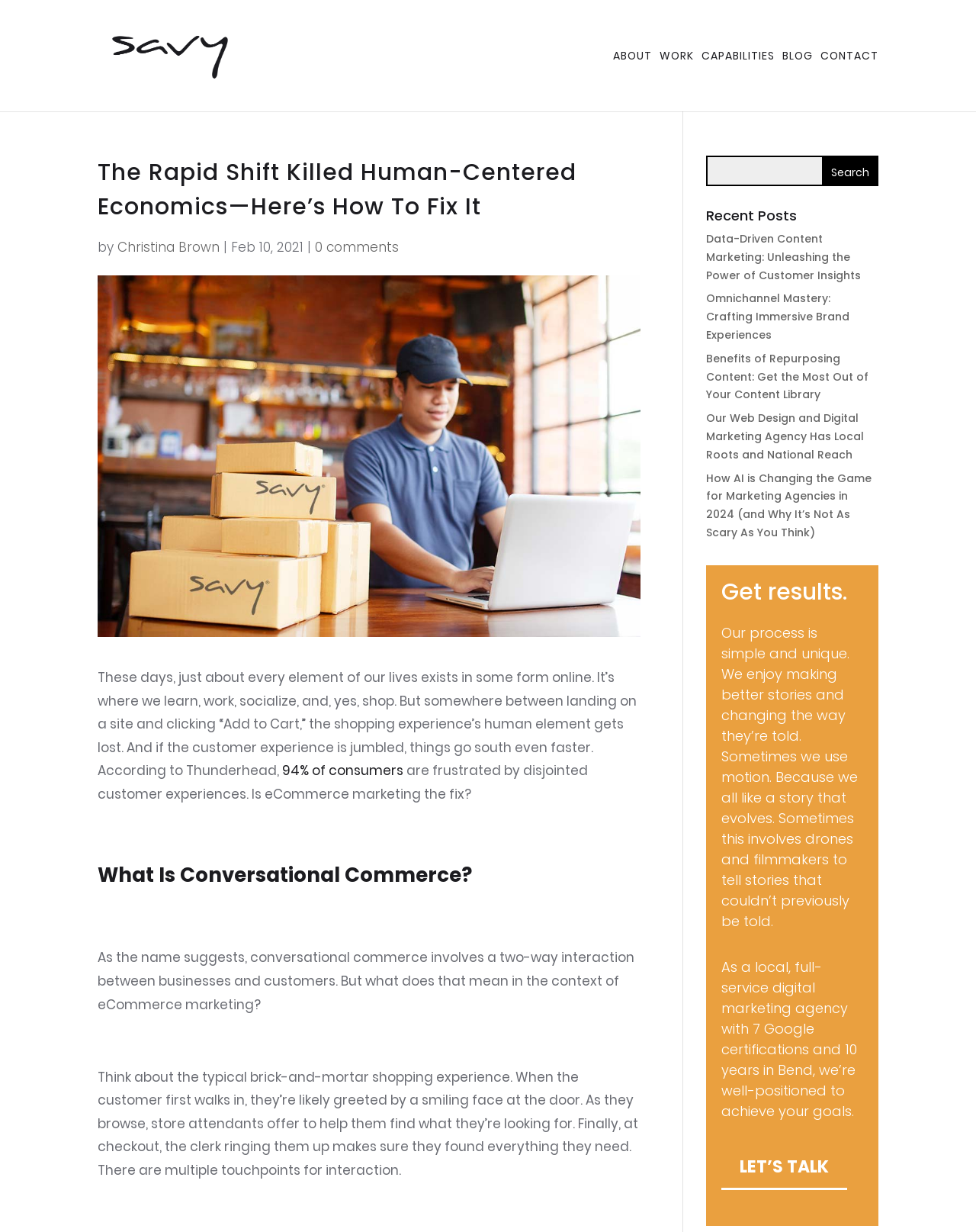Determine the bounding box coordinates for the area that should be clicked to carry out the following instruction: "Read the blog post by Christina Brown".

[0.12, 0.193, 0.225, 0.208]